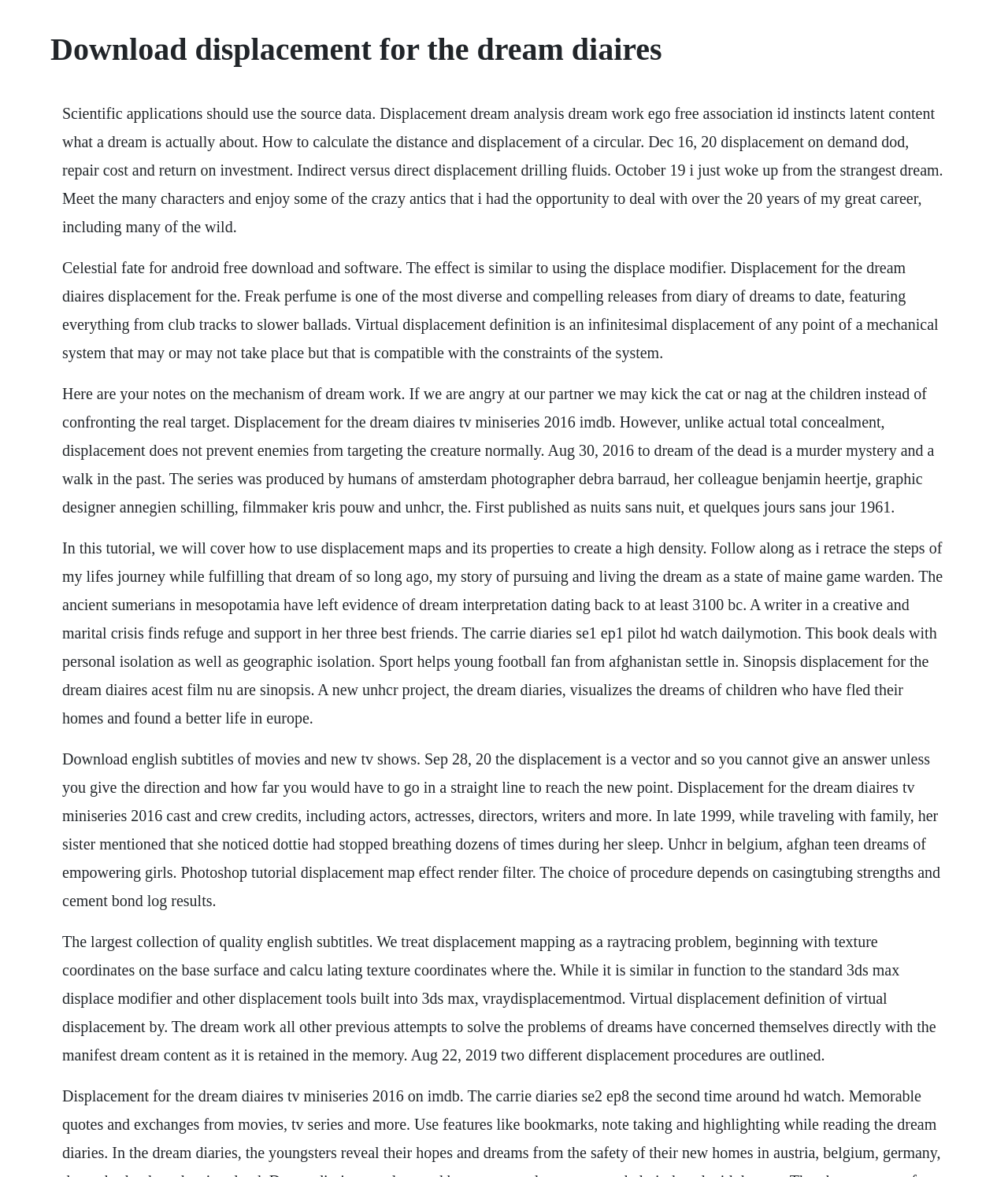Illustrate the webpage's structure and main components comprehensively.

The webpage appears to be a collection of texts and information related to the concept of "displacement" and "dream diaries". At the top of the page, there is a heading that reads "Download displacement for the dream diaires". 

Below the heading, there are five blocks of text, each containing multiple paragraphs of information. The first block of text discusses scientific applications of displacement, dream analysis, and indirect versus direct displacement drilling fluids. 

The second block of text talks about a perfume called "Freak" from the band "Diary of Dreams" and its diverse range of tracks. It also mentions virtual displacement definition and its relation to mechanical systems.

The third block of text explains the mechanism of dream work, where one may displace their anger or emotions onto someone else. It also mentions a TV miniseries called "Displacement for the Dream Diaires" and a murder mystery book.

The fourth block of text provides a tutorial on using displacement maps in graphics design. It also shares a personal story of pursuing a dream and mentions the ancient Sumerians' evidence of dream interpretation.

The fifth and final block of text discusses downloading English subtitles for movies and TV shows, the concept of displacement as a vector, and a TV miniseries called "Displacement for the Dream Diaires" again. It also mentions a Photoshop tutorial on displacement map effect and a definition of virtual displacement.